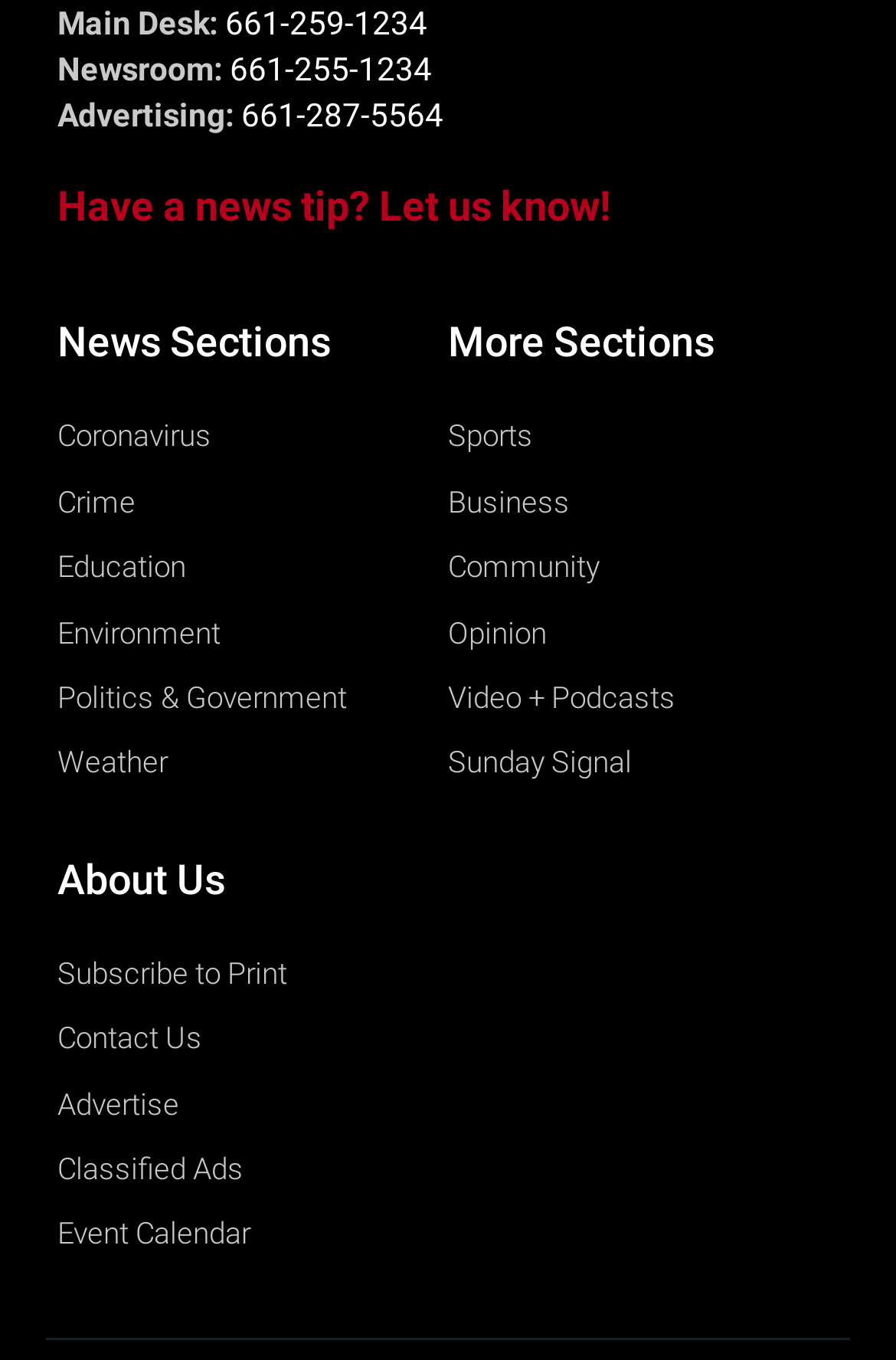Locate the bounding box coordinates of the area to click to fulfill this instruction: "Get more information about coronavirus news". The bounding box should be presented as four float numbers between 0 and 1, in the order [left, top, right, bottom].

[0.064, 0.302, 0.5, 0.341]